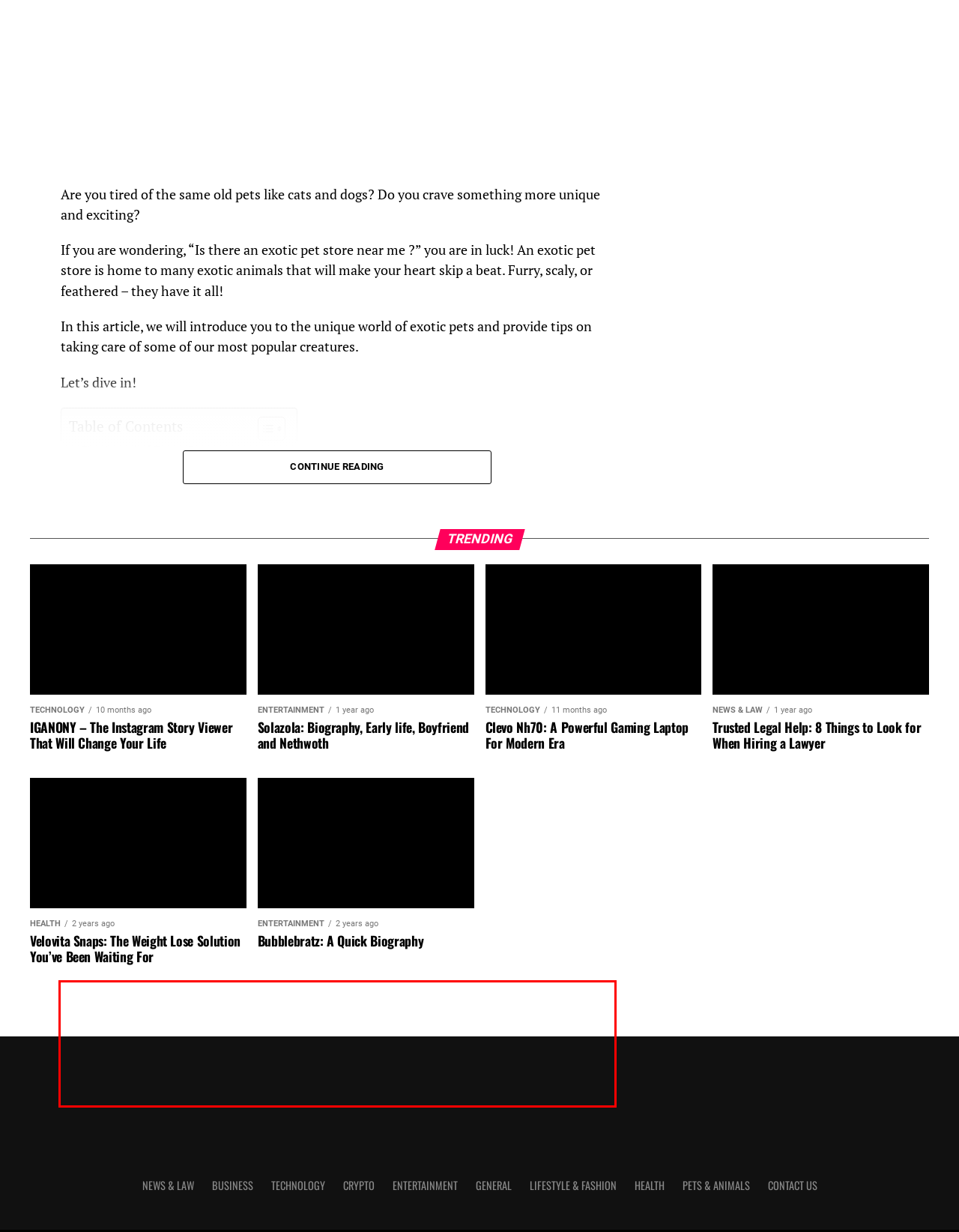You are given a screenshot with a red rectangle. Identify and extract the text within this red bounding box using OCR.

Investing in the best kitten insurance is a proactive and responsible step towards ensuring the health and well-being of your furry family member. By carefully evaluating the key features, comparing providers, and choosing a plan that aligns with your budget and preferences, you can provide your kitten with the comprehensive coverage they deserve. Remember that a well-insured cat is a happy and healthy cat, and your peace of mind is an invaluable part of the equation.